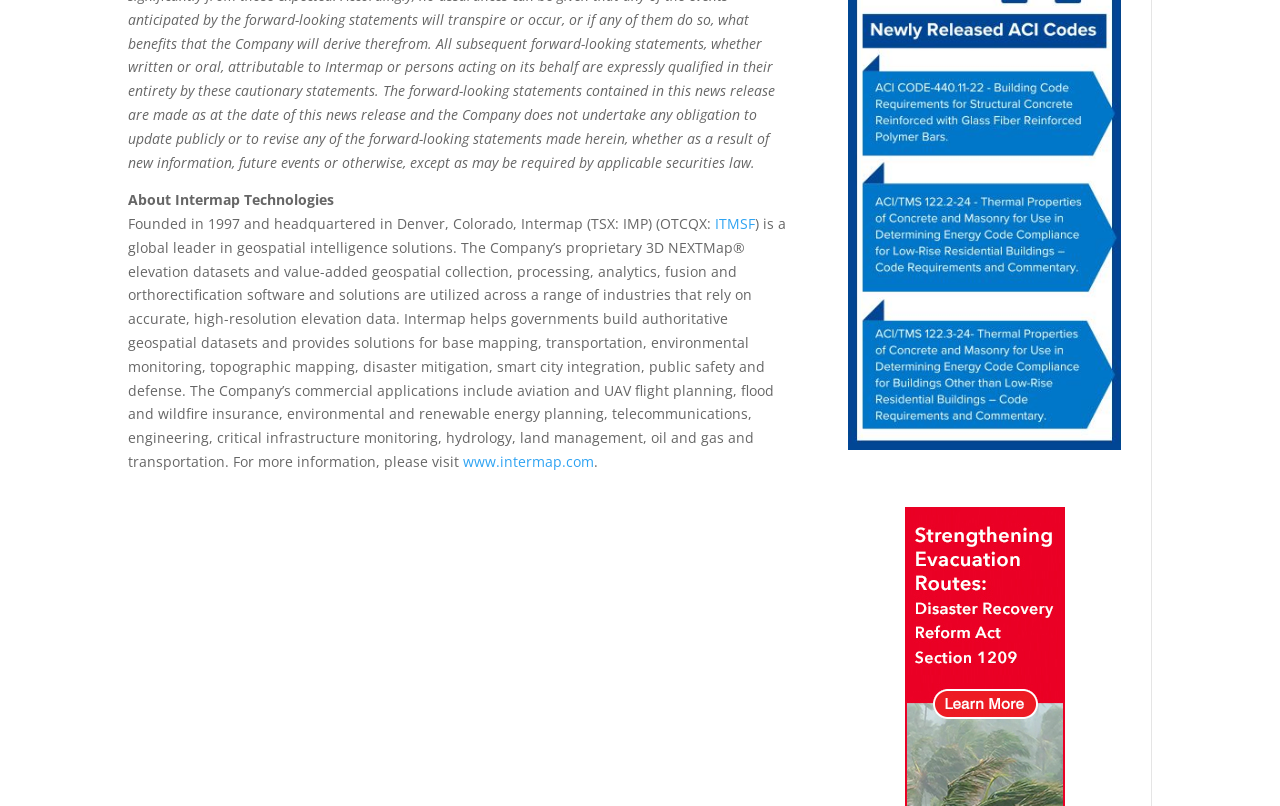What is the name of Intermap's proprietary elevation dataset?
Please answer the question with a single word or phrase, referencing the image.

3D NEXTMap